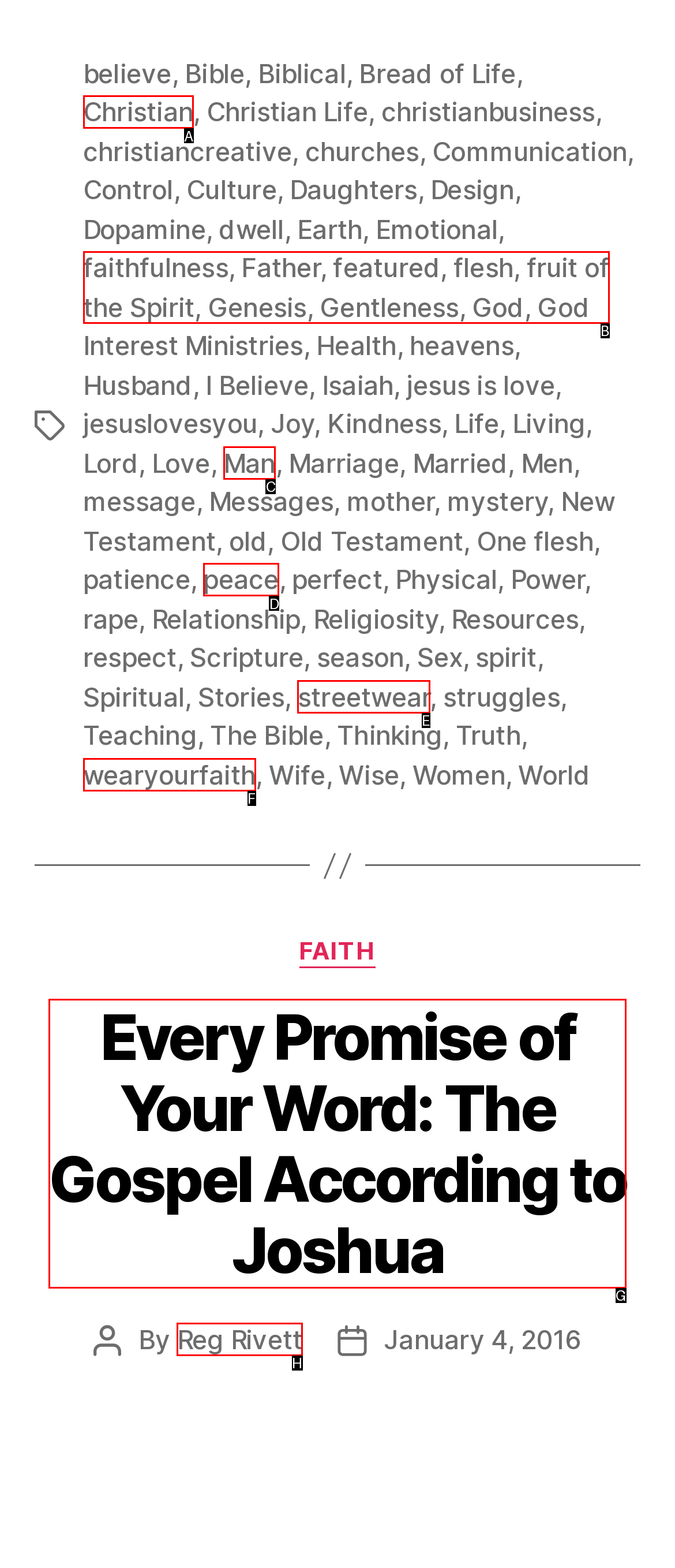Choose the letter that best represents the description: fruit of the Spirit. Answer with the letter of the selected choice directly.

B